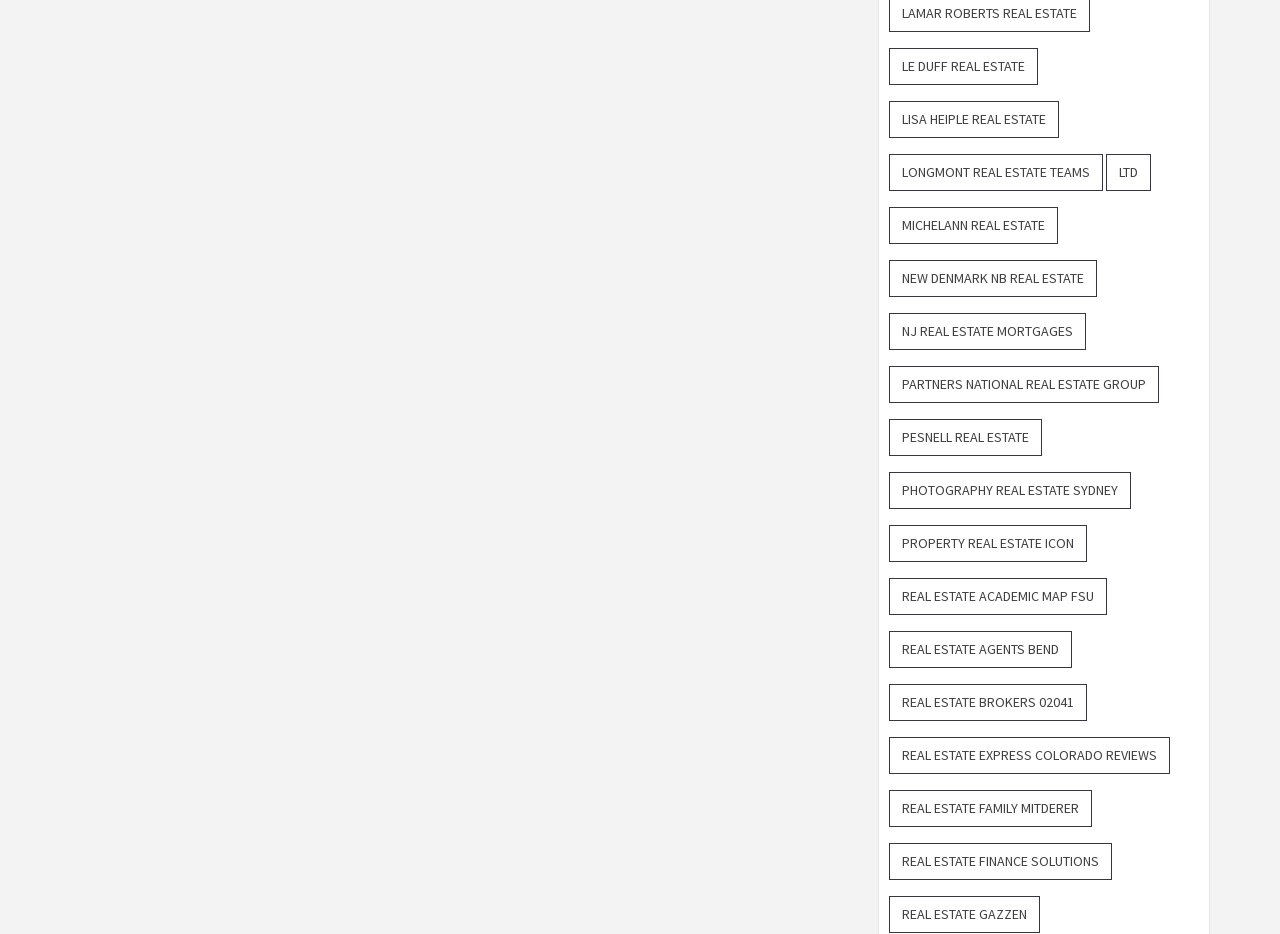Locate the bounding box coordinates of the clickable region necessary to complete the following instruction: "Get Support Services". Provide the coordinates in the format of four float numbers between 0 and 1, i.e., [left, top, right, bottom].

None